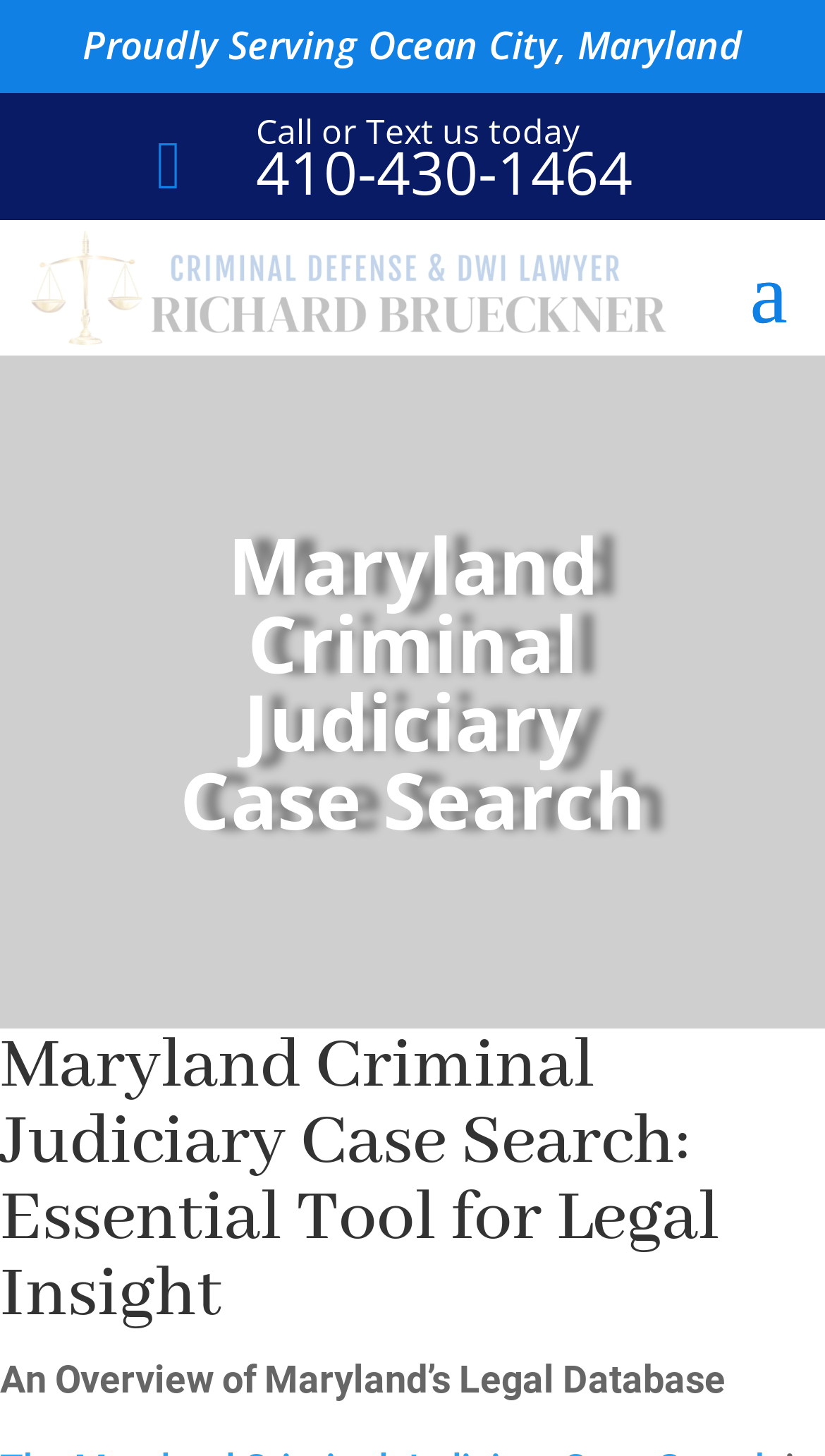What is the topic of the webpage?
Please provide a full and detailed response to the question.

I found the topic of the webpage by looking at the heading element with the text 'Maryland Criminal Judiciary Case Search' which is located at the top of the webpage.